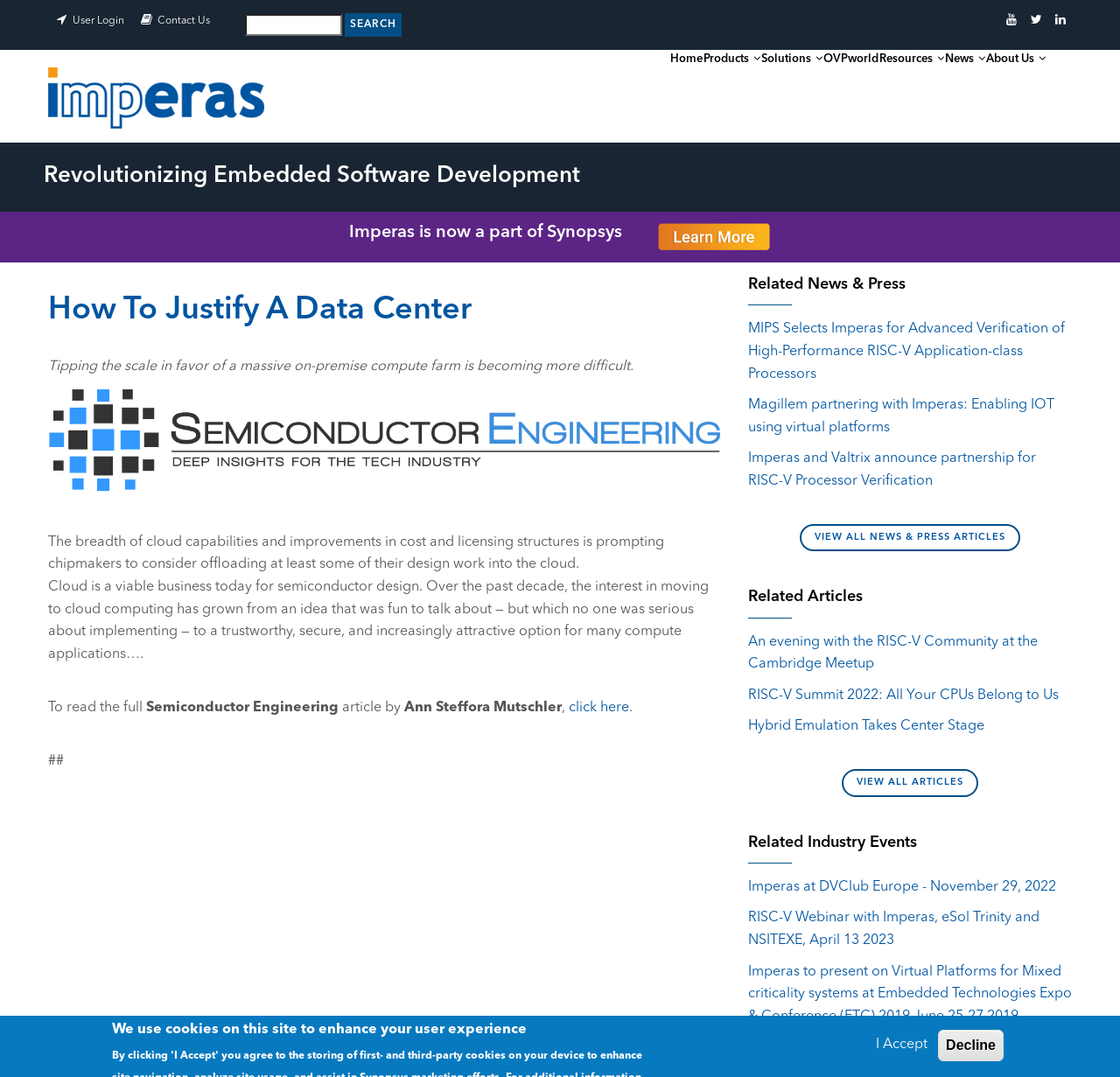Pinpoint the bounding box coordinates for the area that should be clicked to perform the following instruction: "Log in to your account".

None